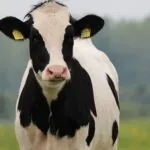Please respond to the question using a single word or phrase:
What is attached to the cow's ears?

Identification tags